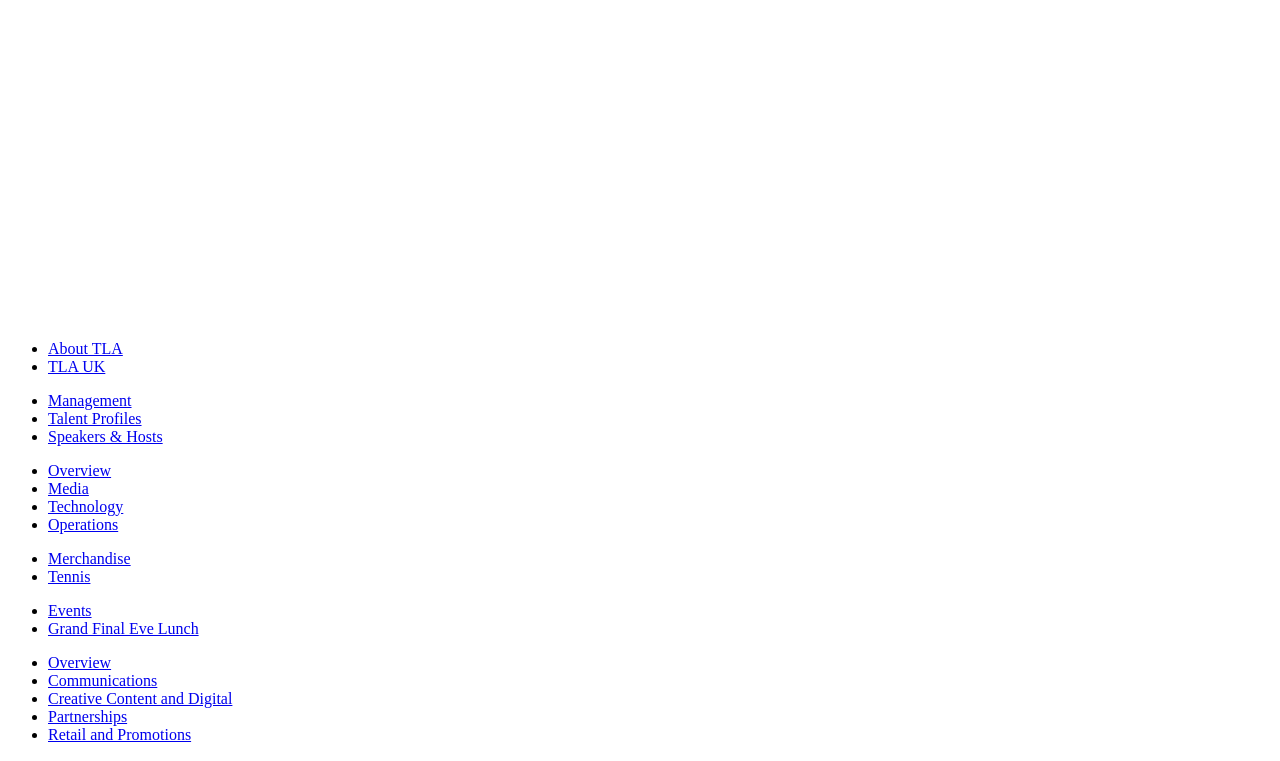What is the first link in the list?
Use the image to answer the question with a single word or phrase.

About TLA